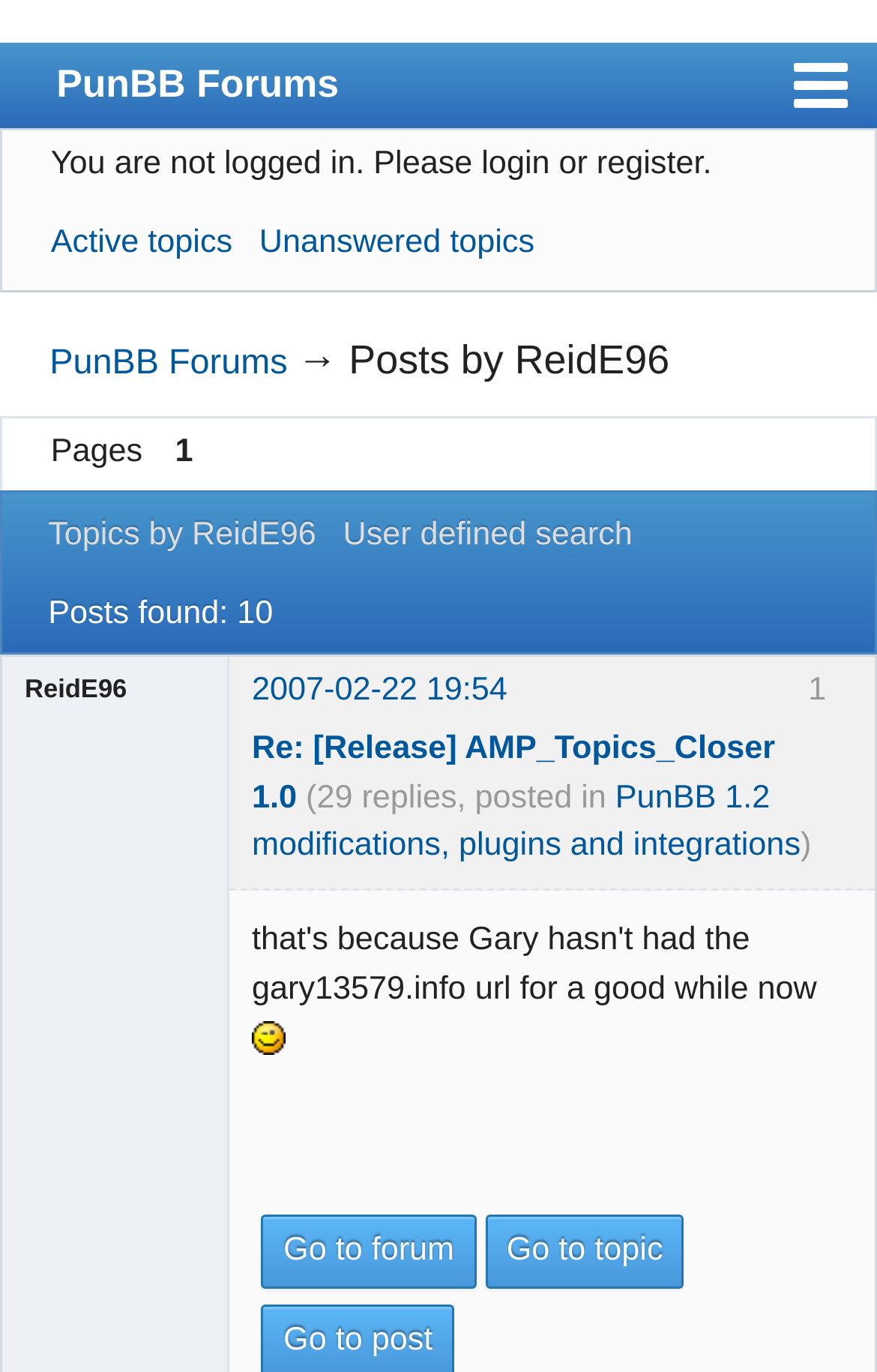Locate the bounding box coordinates of the clickable region necessary to complete the following instruction: "Search for topics". Provide the coordinates in the format of four float numbers between 0 and 1, i.e., [left, top, right, bottom].

[0.058, 0.165, 0.265, 0.191]